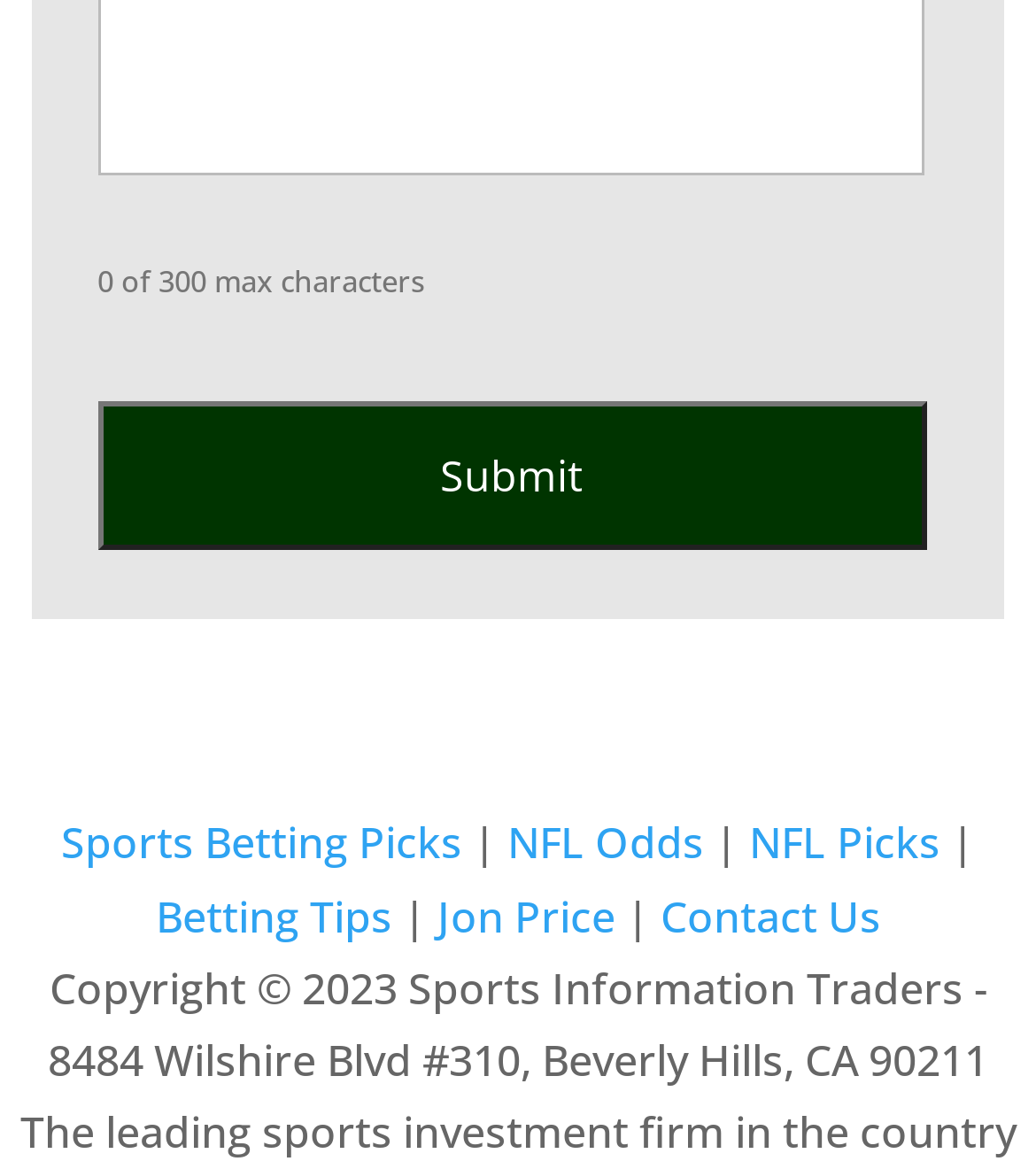Using the webpage screenshot, locate the HTML element that fits the following description and provide its bounding box: "parent_node: to name="year_start" placeholder="Start year"".

None